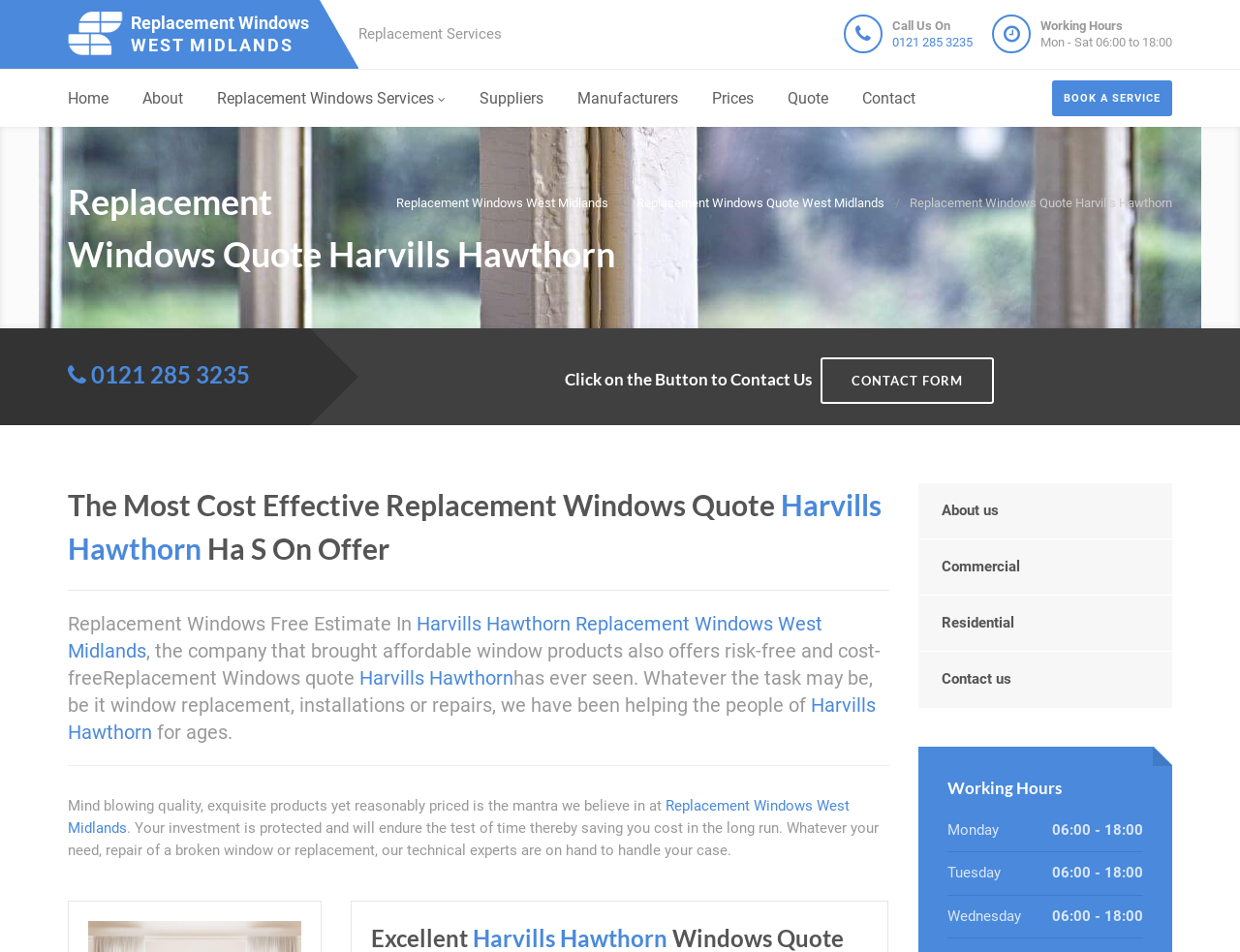Refer to the screenshot and answer the following question in detail:
What is the service that can be booked on the webpage?

I found the service by looking at the middle section of the webpage, where it says 'BOOK A SERVICE' in a prominent button.